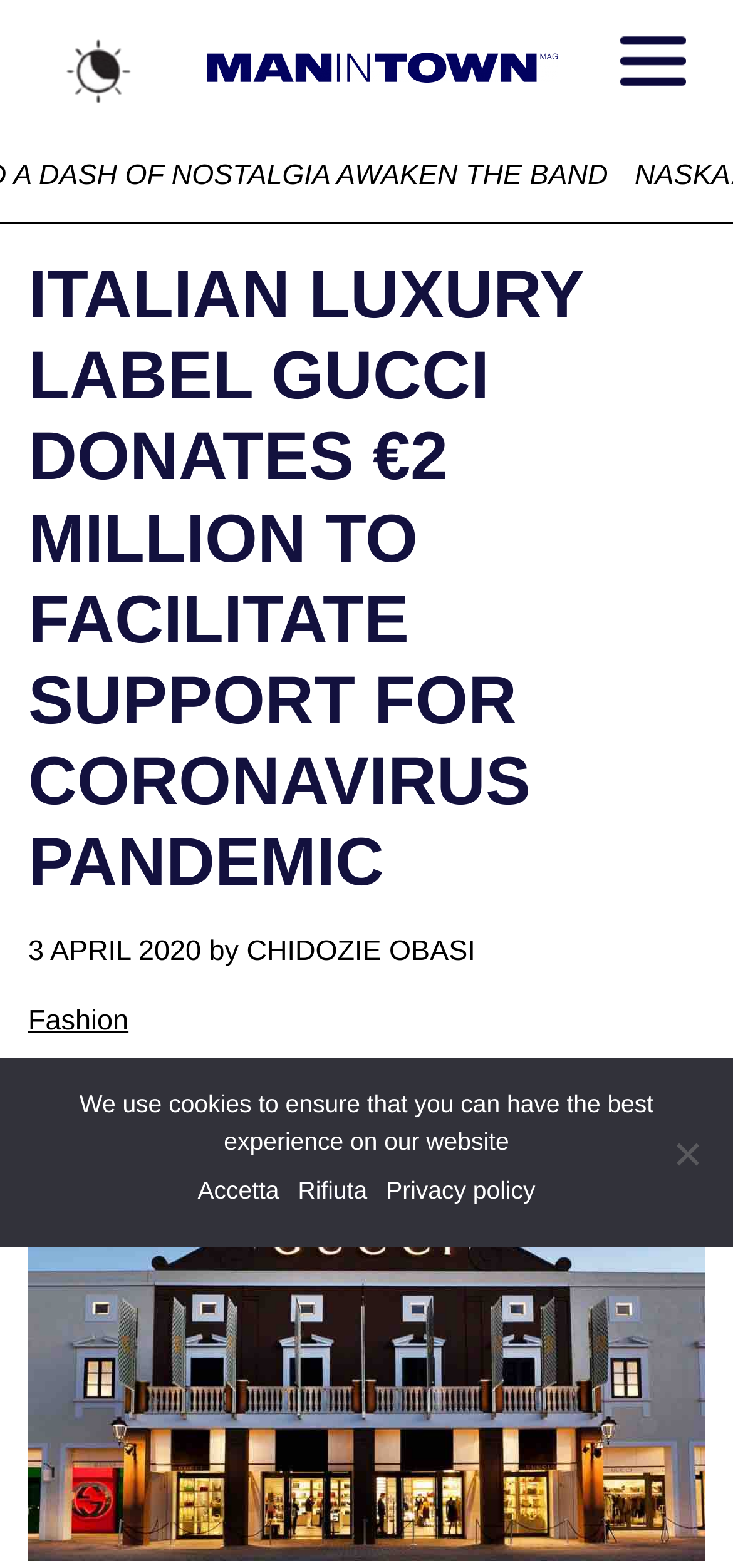What is the amount donated by Gucci?
Please provide a single word or phrase as your answer based on the screenshot.

€2 Million